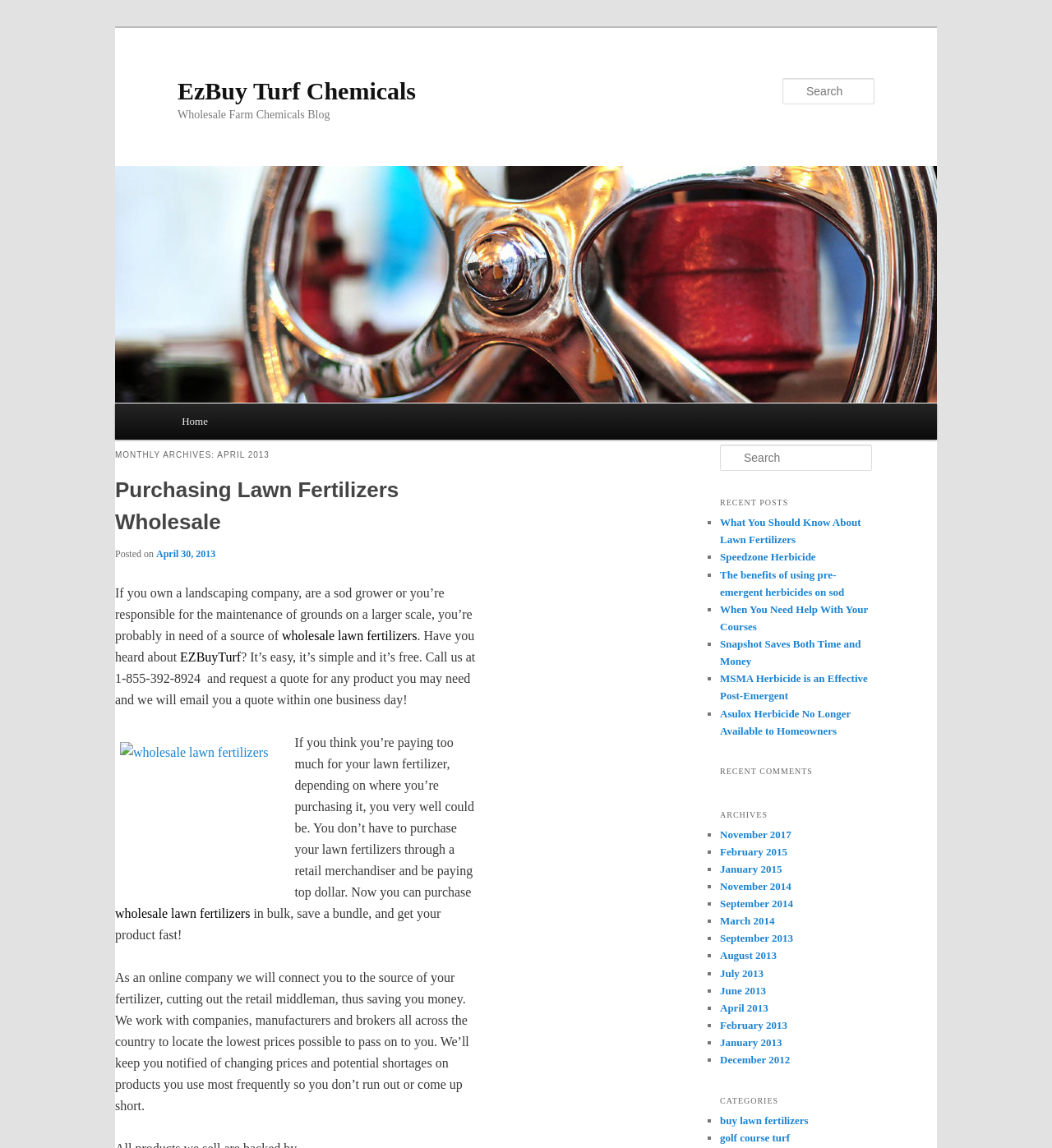Highlight the bounding box coordinates of the element you need to click to perform the following instruction: "Search for products."

[0.744, 0.068, 0.831, 0.091]